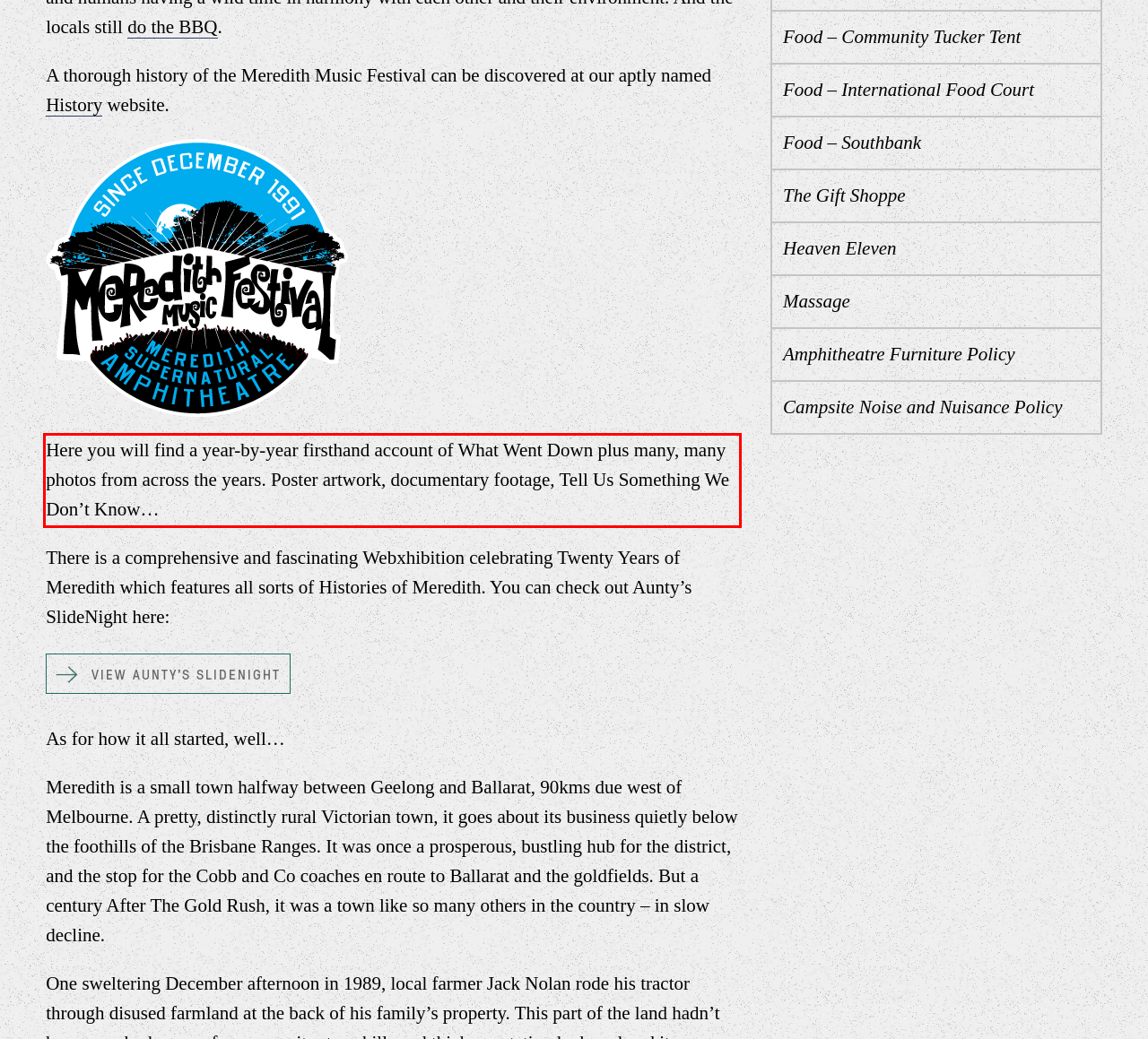Using the provided webpage screenshot, identify and read the text within the red rectangle bounding box.

Here you will find a year-by-year firsthand account of What Went Down plus many, many photos from across the years. Poster artwork, documentary footage, Tell Us Something We Don’t Know…